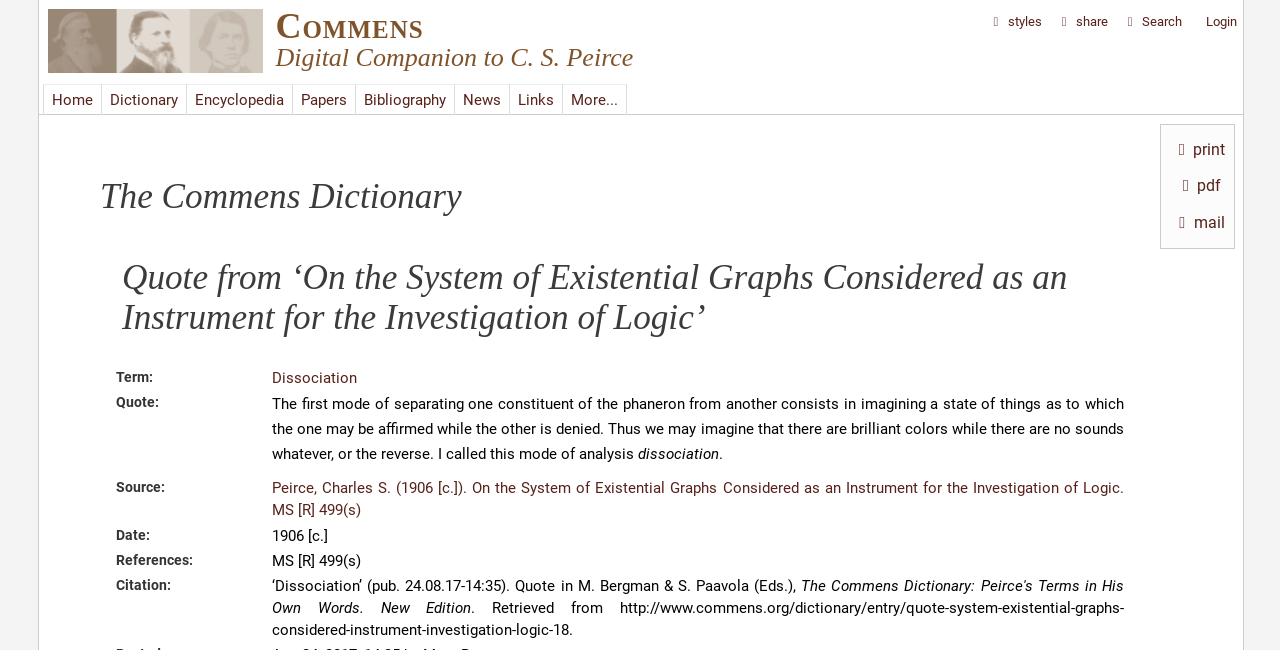Identify the bounding box coordinates of the clickable region required to complete the instruction: "view quote of Dissociation". The coordinates should be given as four float numbers within the range of 0 and 1, i.e., [left, top, right, bottom].

[0.213, 0.568, 0.279, 0.595]